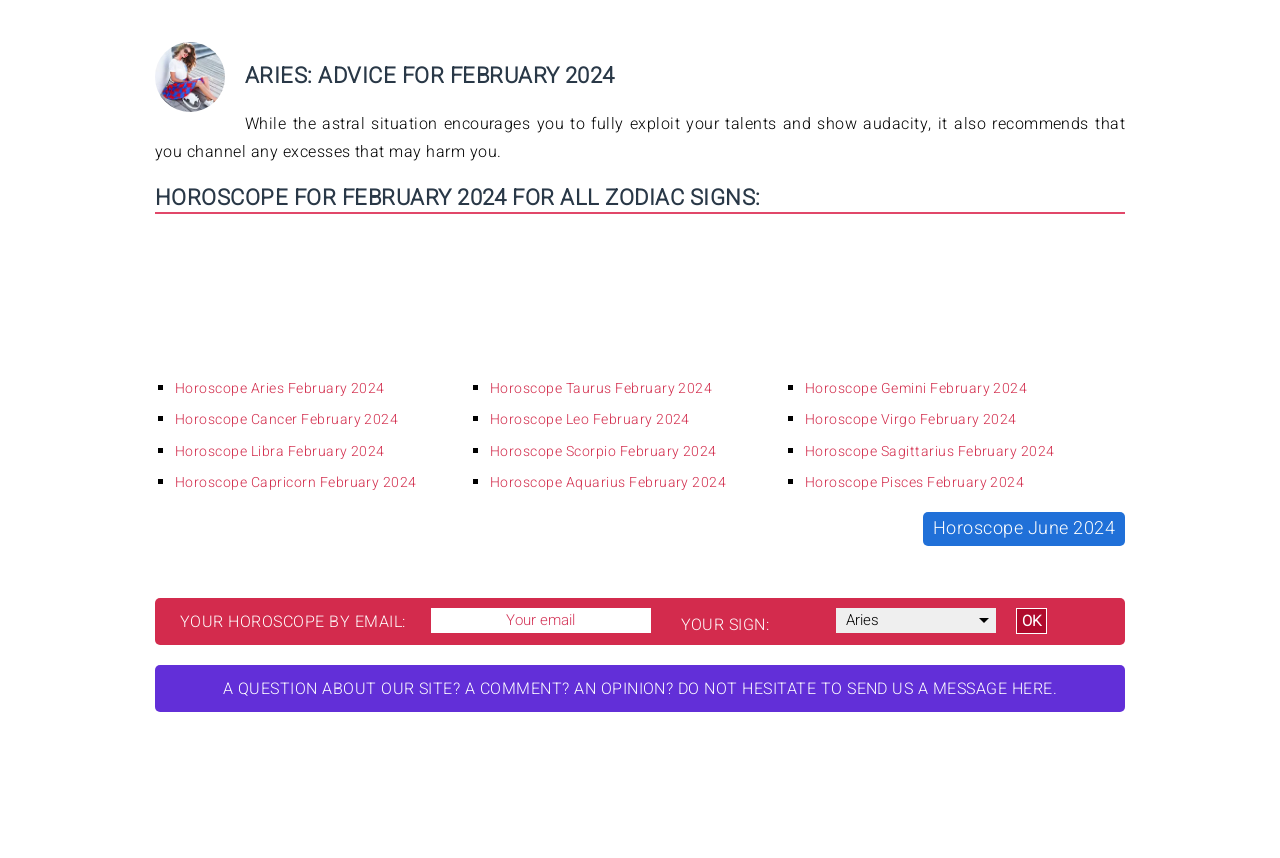Using the provided element description: "Horoscope Leo February 2024", determine the bounding box coordinates of the corresponding UI element in the screenshot.

[0.383, 0.477, 0.539, 0.501]